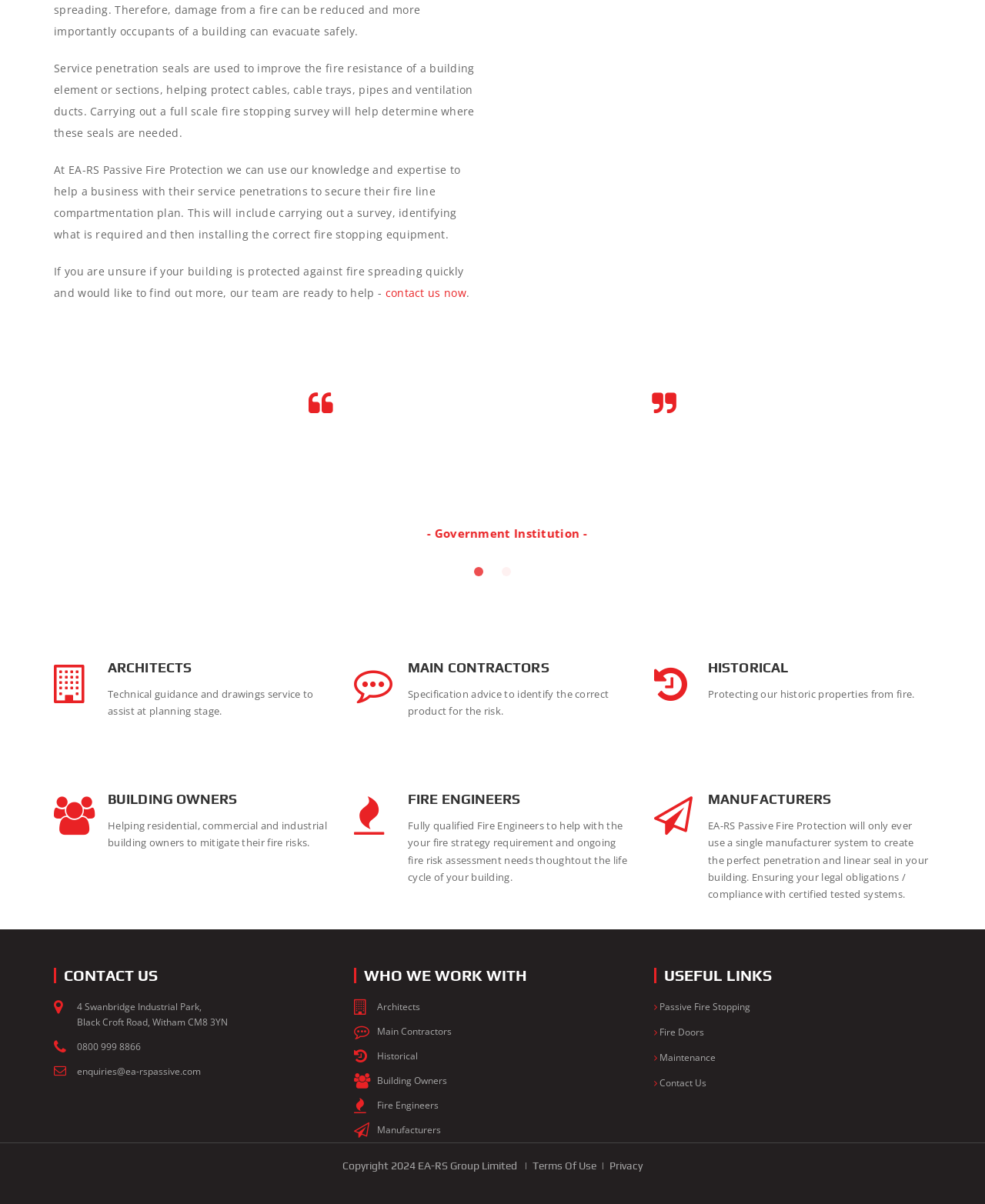Provide a one-word or short-phrase answer to the question:
What is the purpose of the 'USEFUL LINKS' section?

Provide related links